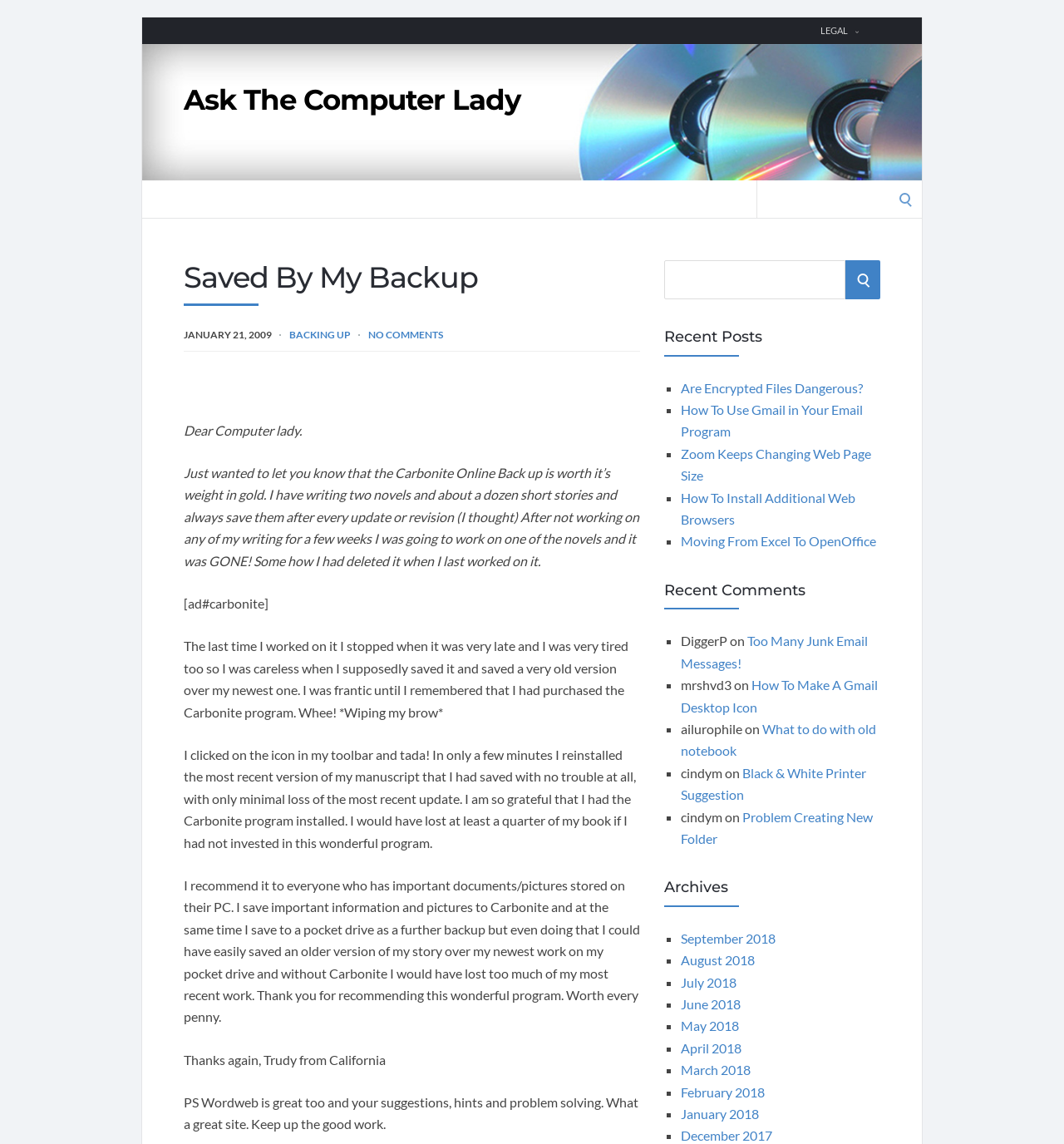Produce an elaborate caption capturing the essence of the webpage.

This webpage is a blog post titled "Saved By My Backup – Ask The Computer Lady". At the top, there is a navigation menu with links to "LEGAL" and "Ask The Computer Lady". Below the navigation menu, there is a search bar with a label "Search for:" and a search button. 

The main content of the webpage is a blog post with a heading "Saved By My Backup". The post is dated "JANUARY 21, 2009" and has a link to "BACKING UP" and "NO COMMENTS" below the date. The post is a personal story about the importance of backing up files, and how the author was able to recover a lost manuscript thanks to the Carbonite Online Backup program. The post includes a recommendation for the program and a testimonial from the author.

To the right of the main content, there is a sidebar with several sections. The first section is a search bar with a label "Search for:" and a search button. Below the search bar, there is a heading "Recent Posts" with a list of links to recent blog posts, including "Are Encrypted Files Dangerous?", "How To Use Gmail in Your Email Program", and several others. 

Below the "Recent Posts" section, there is a heading "Recent Comments" with a list of links to recent comments, including comments from users "DiggerP", "mrshvd3", and several others. 

At the bottom of the sidebar, there is a heading "Archives" with a list of links to archived blog posts, organized by month, from September 2018 to December 2017.